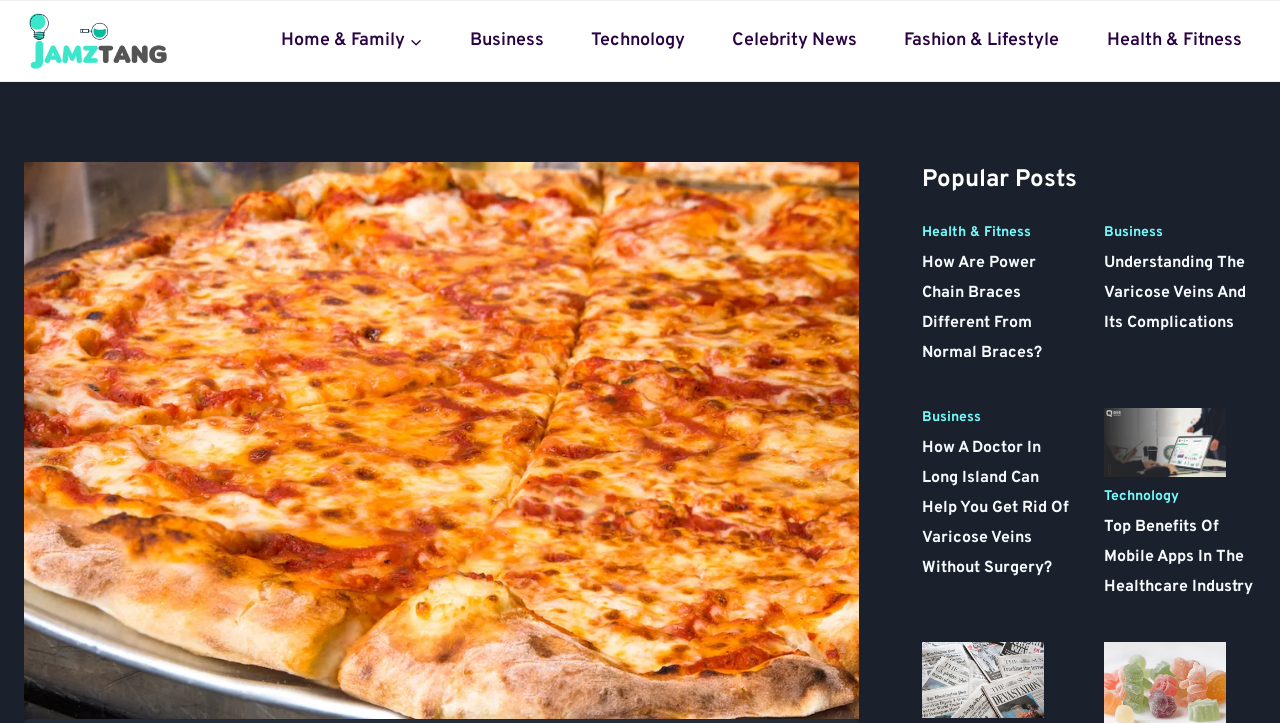Reply to the question with a brief word or phrase: What is the topic of the first article?

Health & Fitness